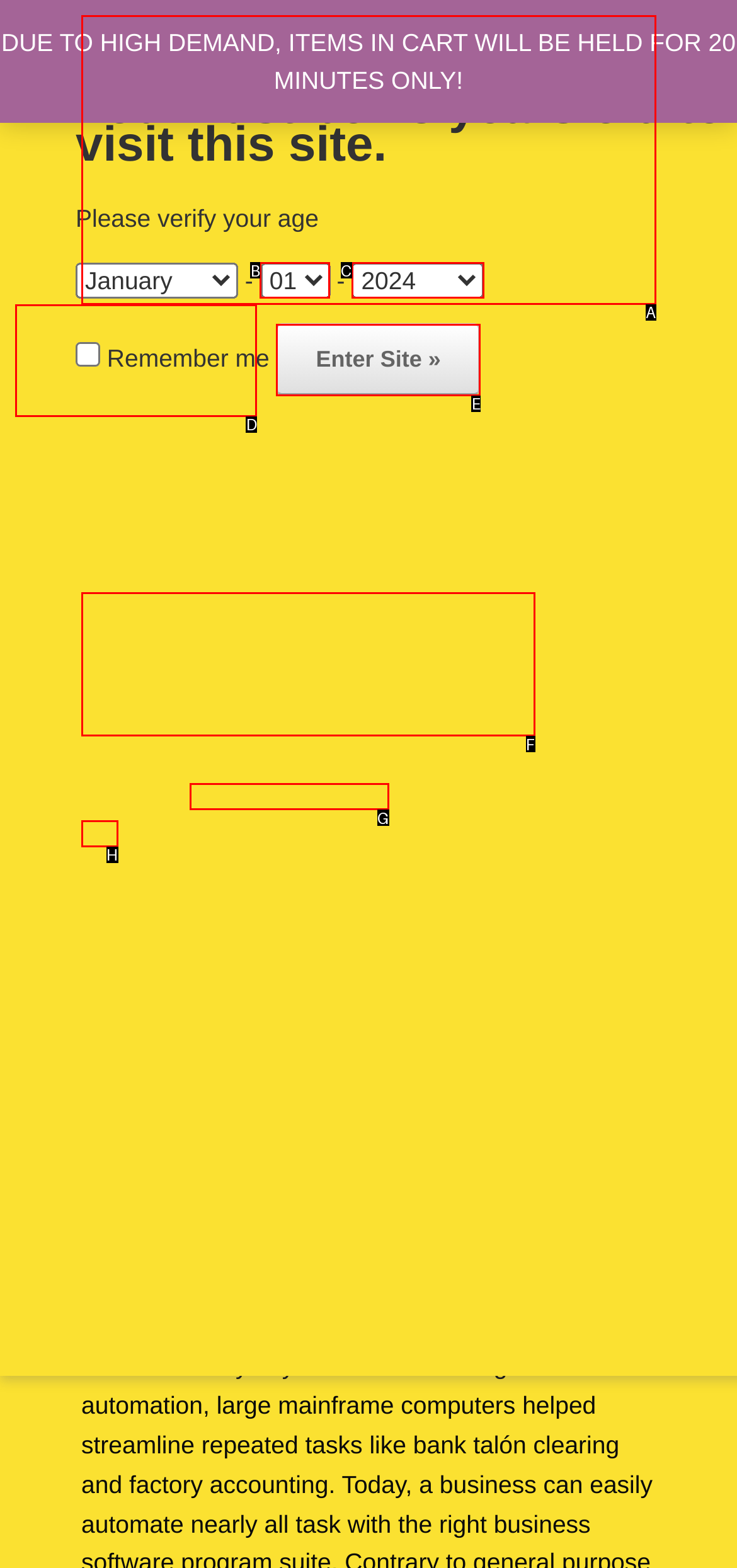Find the option that matches this description: December 16, 2023
Provide the corresponding letter directly.

G